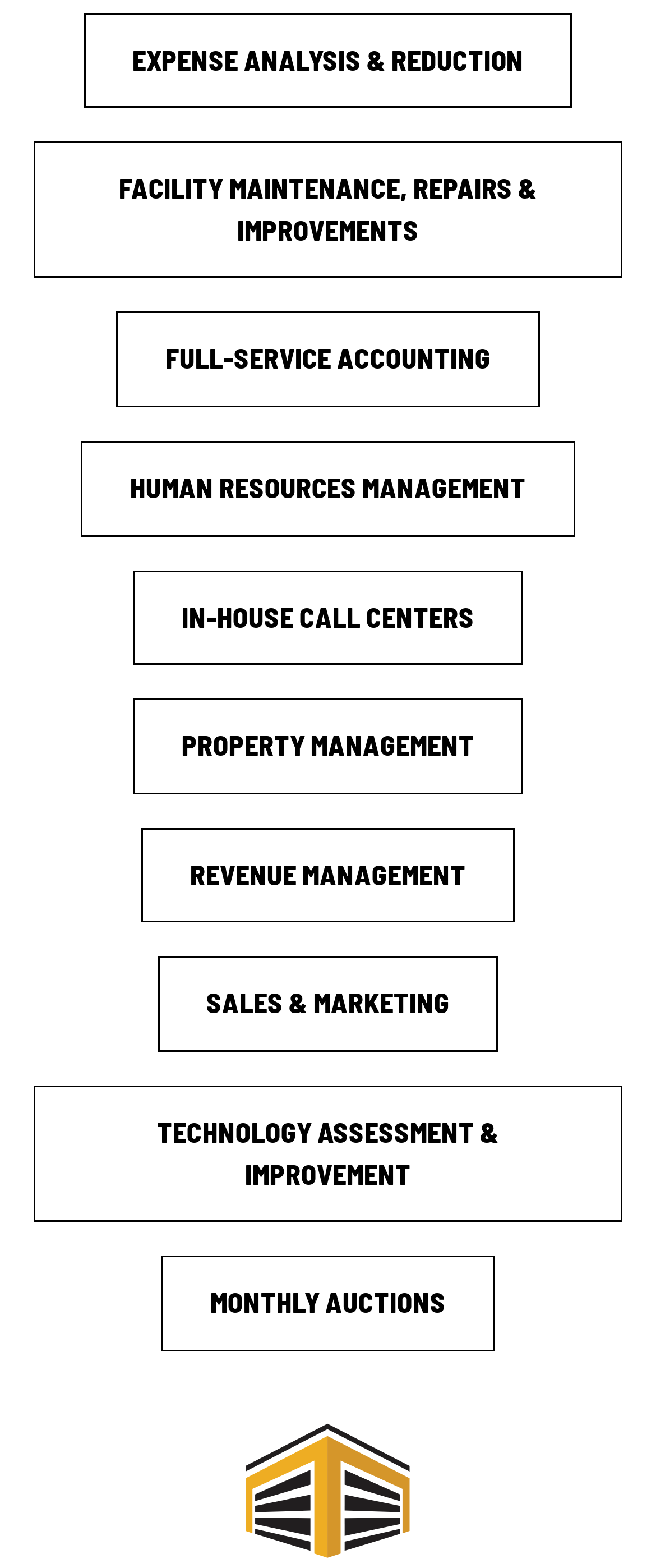What services are offered by this company?
Please respond to the question with a detailed and well-explained answer.

Based on the links provided on the webpage, it appears that the company offers a range of business services including expense analysis and reduction, facility maintenance, full-service accounting, human resources management, and more.